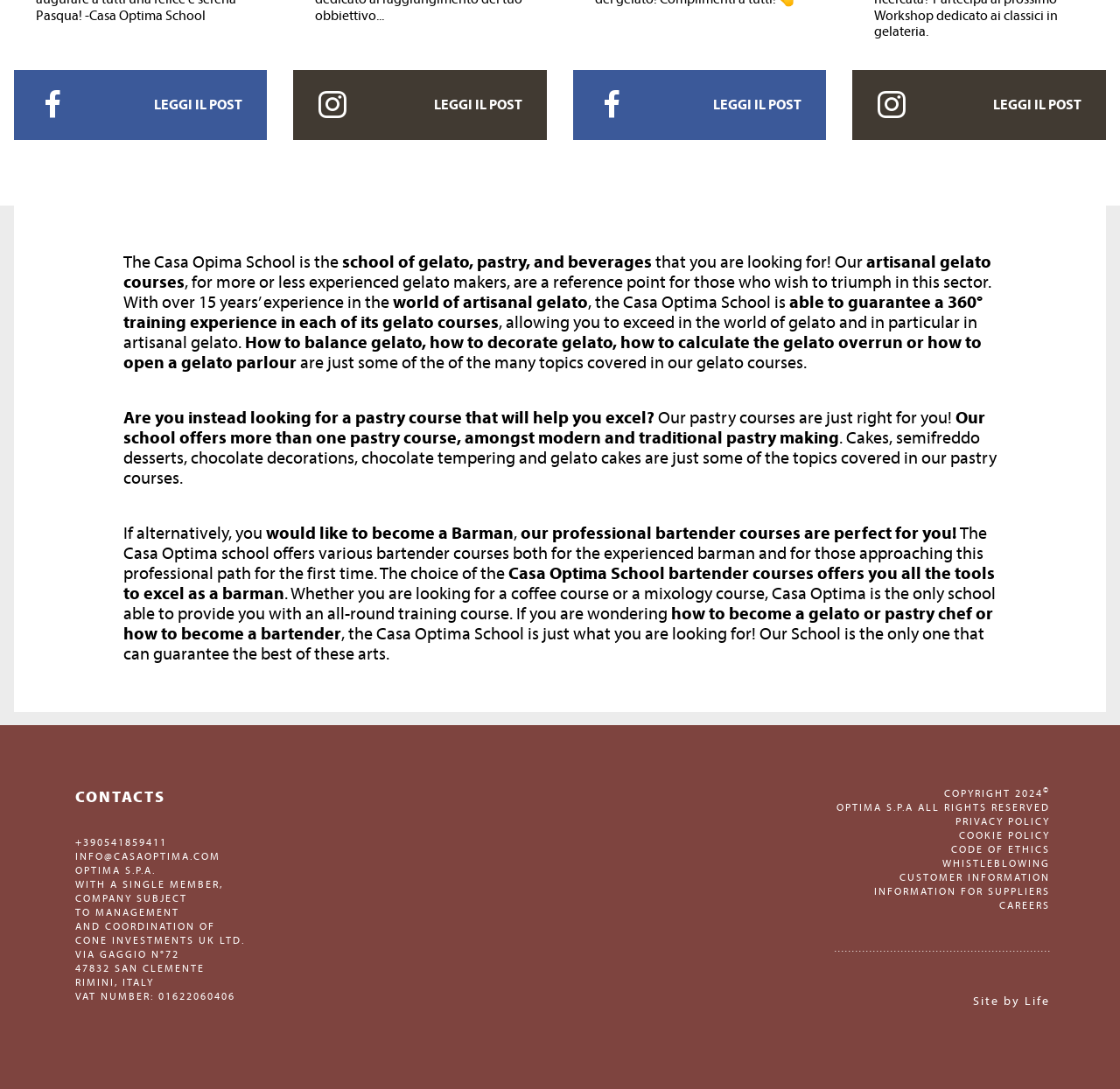What type of school is Casa Optima?
Based on the image, provide your answer in one word or phrase.

Gelato, pastry, and beverages school